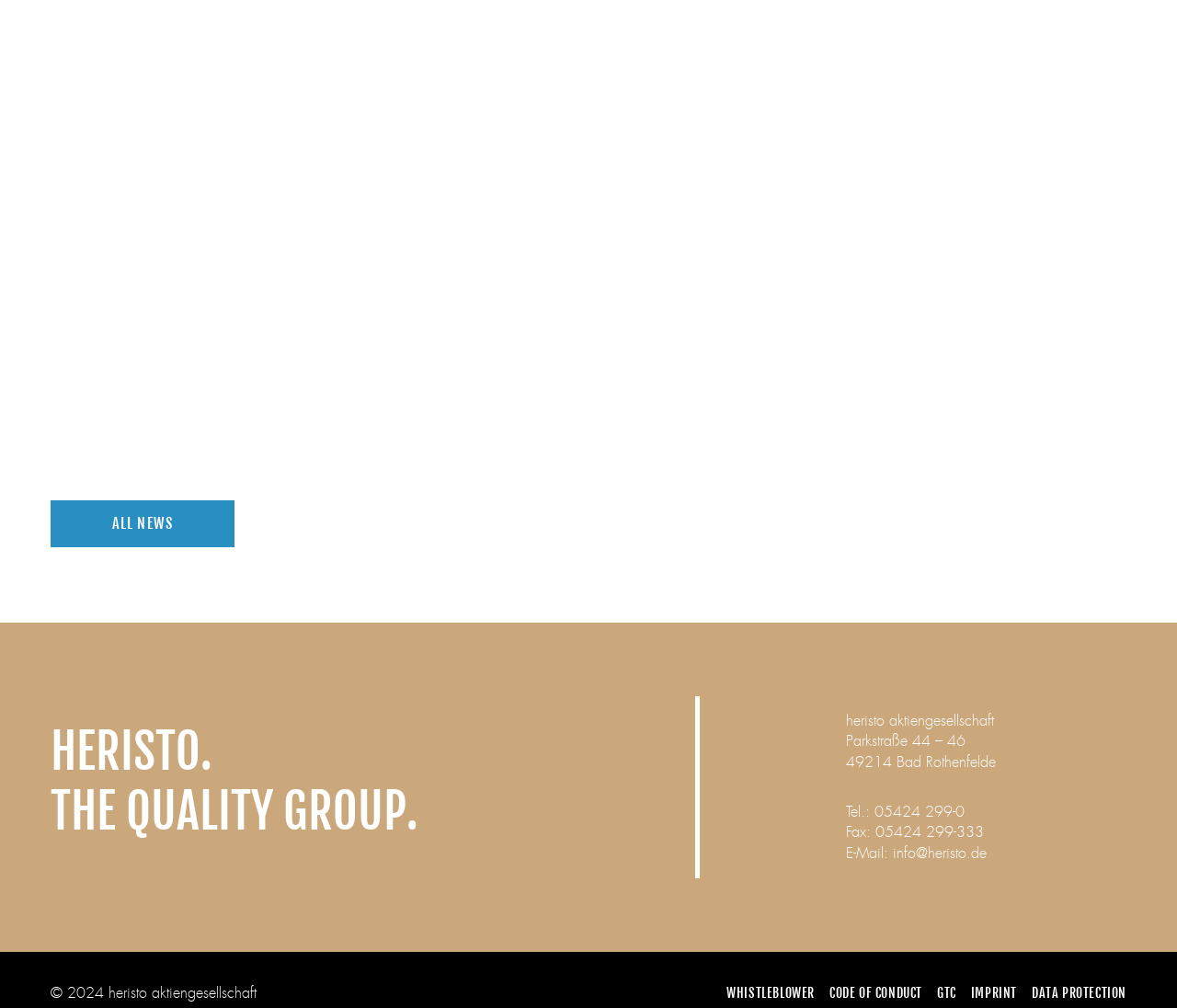Given the element description saturn petcare Stiftung Warentest, specify the bounding box coordinates of the corresponding UI element in the format (top-left x, top-left y, bottom-right x, bottom-right y). All values must be between 0 and 1.

[0.541, 0.075, 0.815, 0.103]